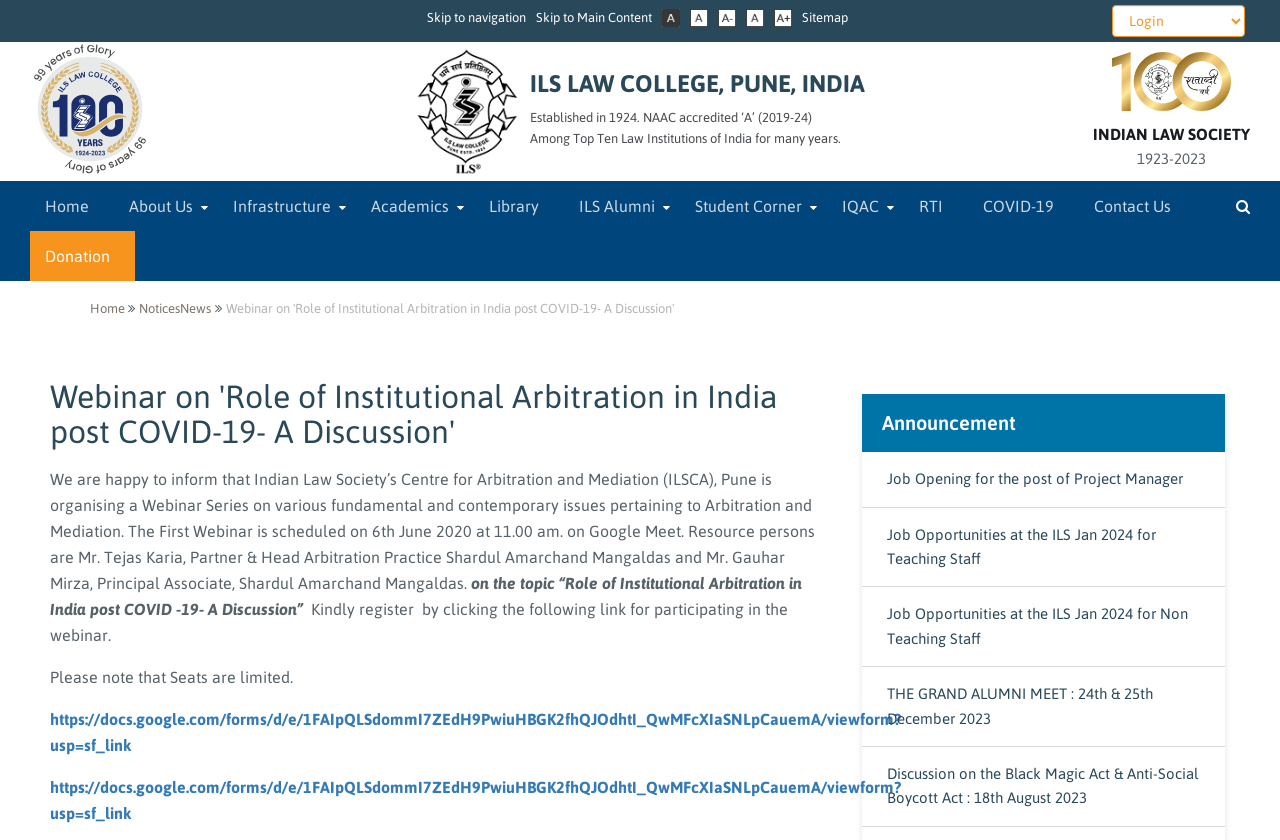Kindly determine the bounding box coordinates of the area that needs to be clicked to fulfill this instruction: "Click the 'Login' button".

[0.869, 0.006, 0.973, 0.044]